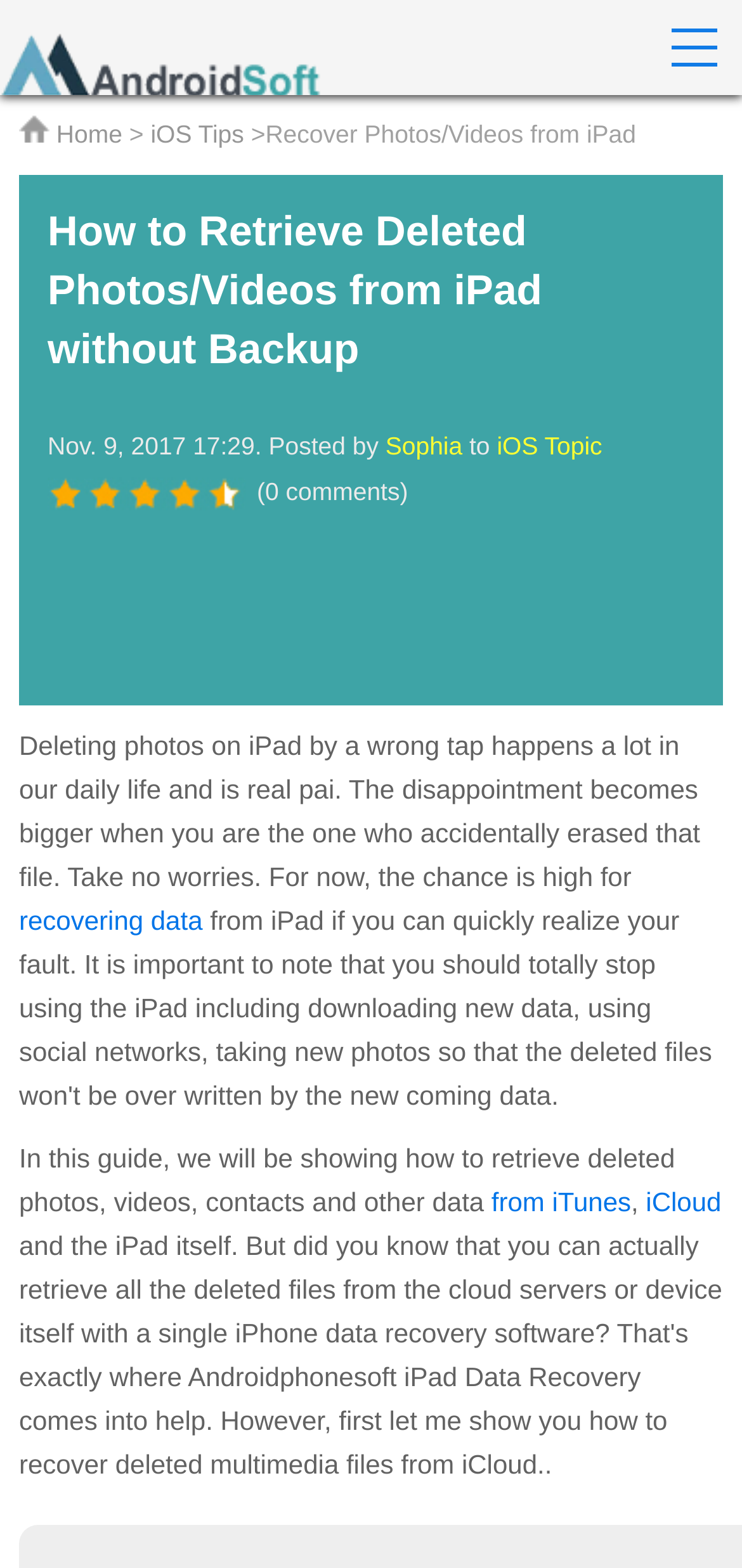Please locate the UI element described by "iOS Topic" and provide its bounding box coordinates.

[0.67, 0.275, 0.812, 0.293]